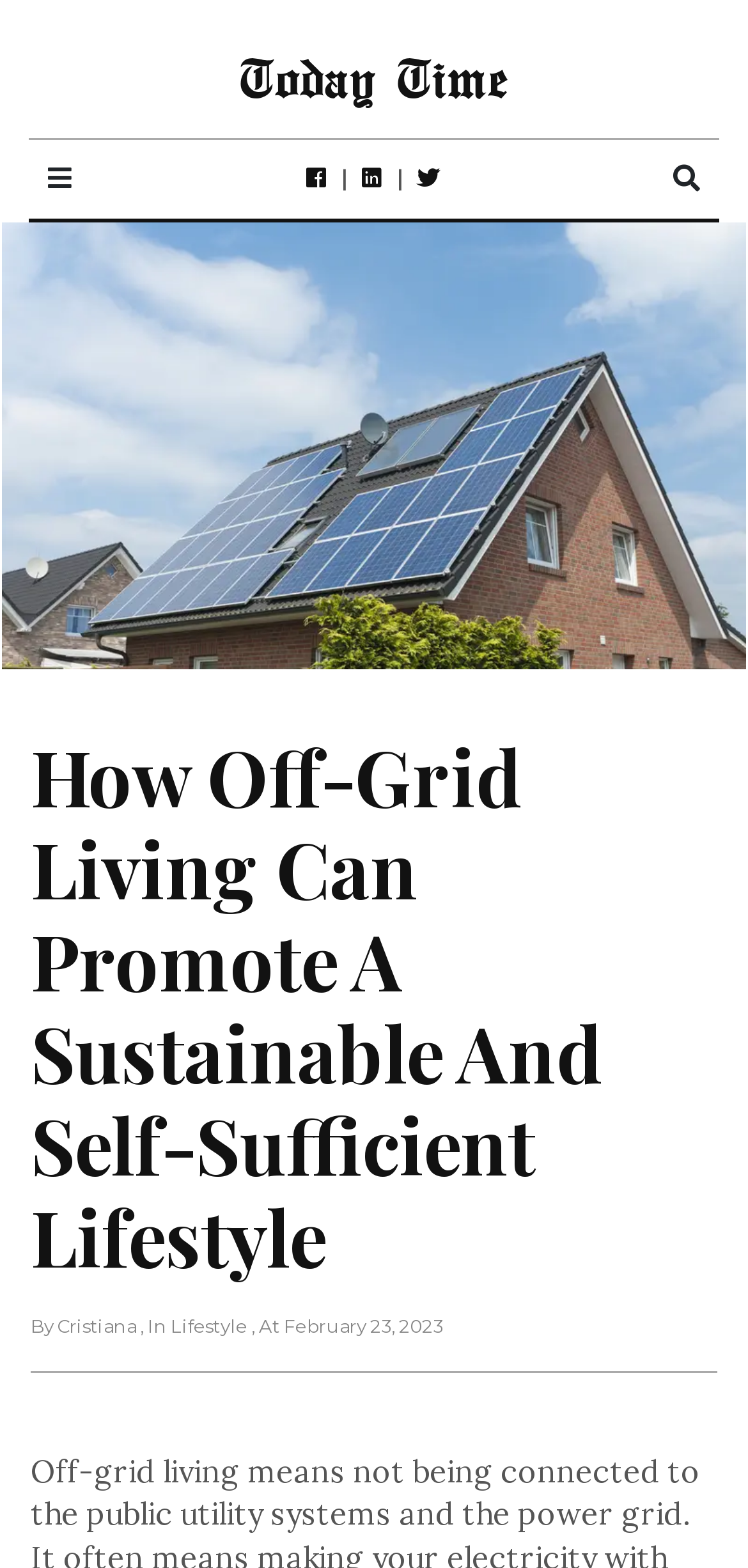Predict the bounding box of the UI element based on the description: "Today Time". The coordinates should be four float numbers between 0 and 1, formatted as [left, top, right, bottom].

[0.321, 0.027, 0.679, 0.071]